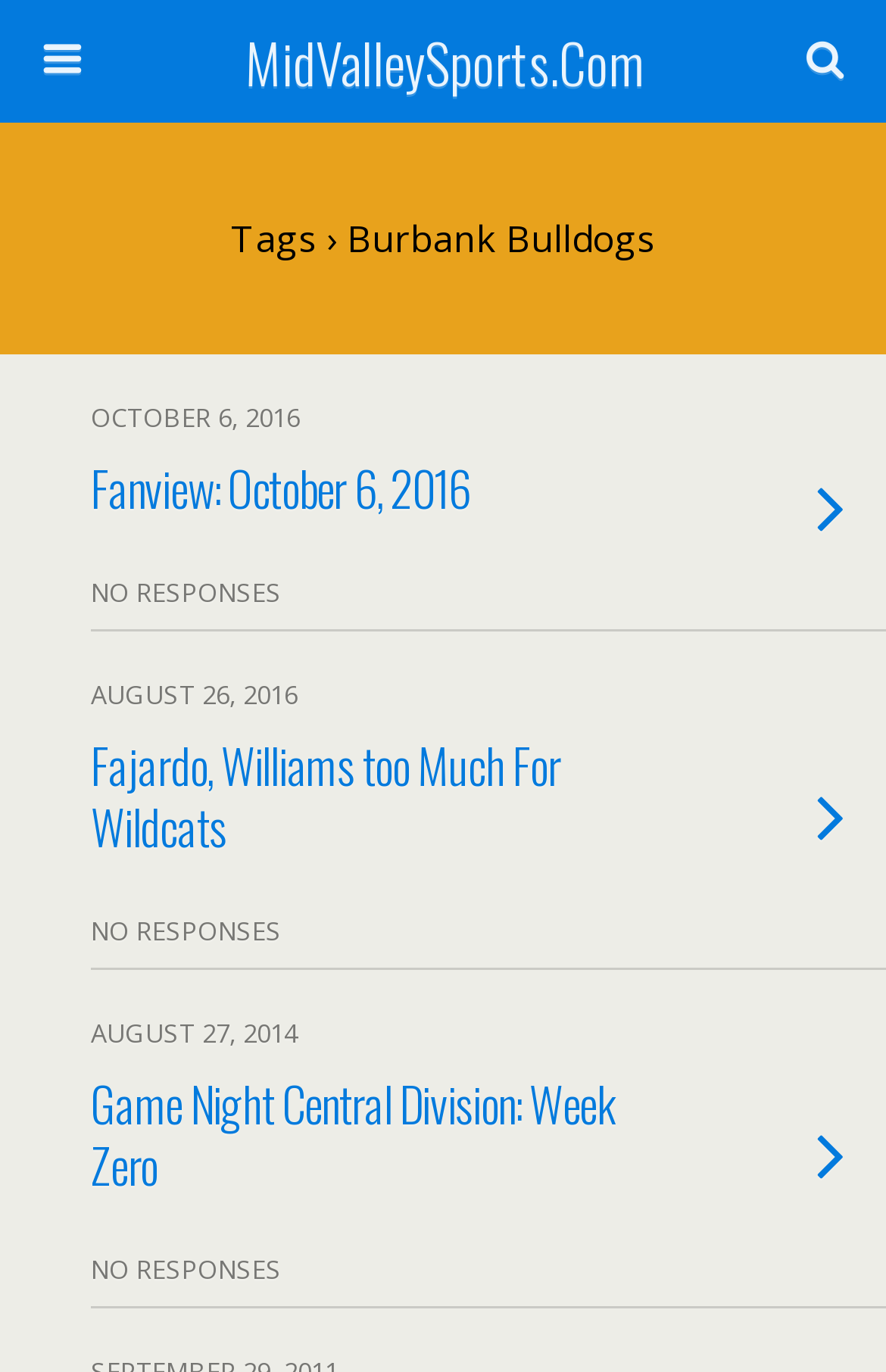What is the purpose of the textbox?
Refer to the image and provide a detailed answer to the question.

The textbox has a placeholder text 'Search this website…', which indicates that it is used for searching within the website. This is further supported by the presence of a 'Search' button next to the textbox.